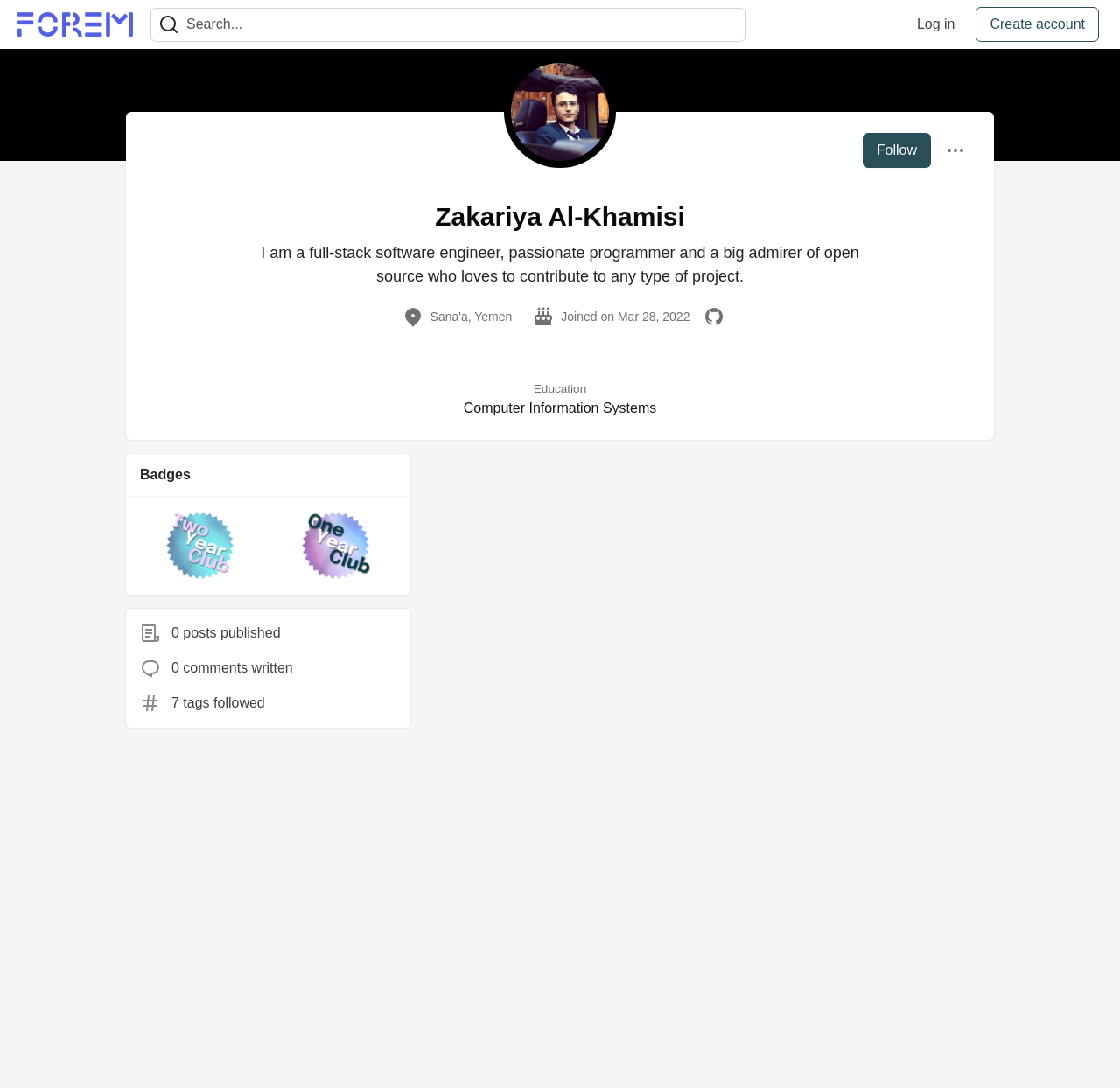What is the user's profession?
From the screenshot, provide a brief answer in one word or phrase.

Software engineer